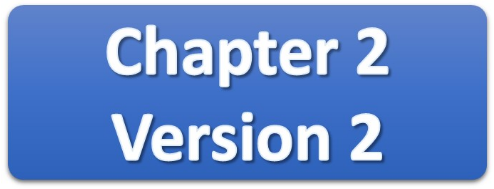Explain the image thoroughly, highlighting all key elements.

The image displays a button labeled "Chapter 2 Version 2," set against a blue background. This element likely serves as an interactive link for users to progress to the second chapter of a learning module, possibly related to SCUBA diving courses or diving theory. Emphasizing the importance of organized content, this button signifies a distinct section in the educational material, providing learners with clarity and structure as they navigate their diving studies.